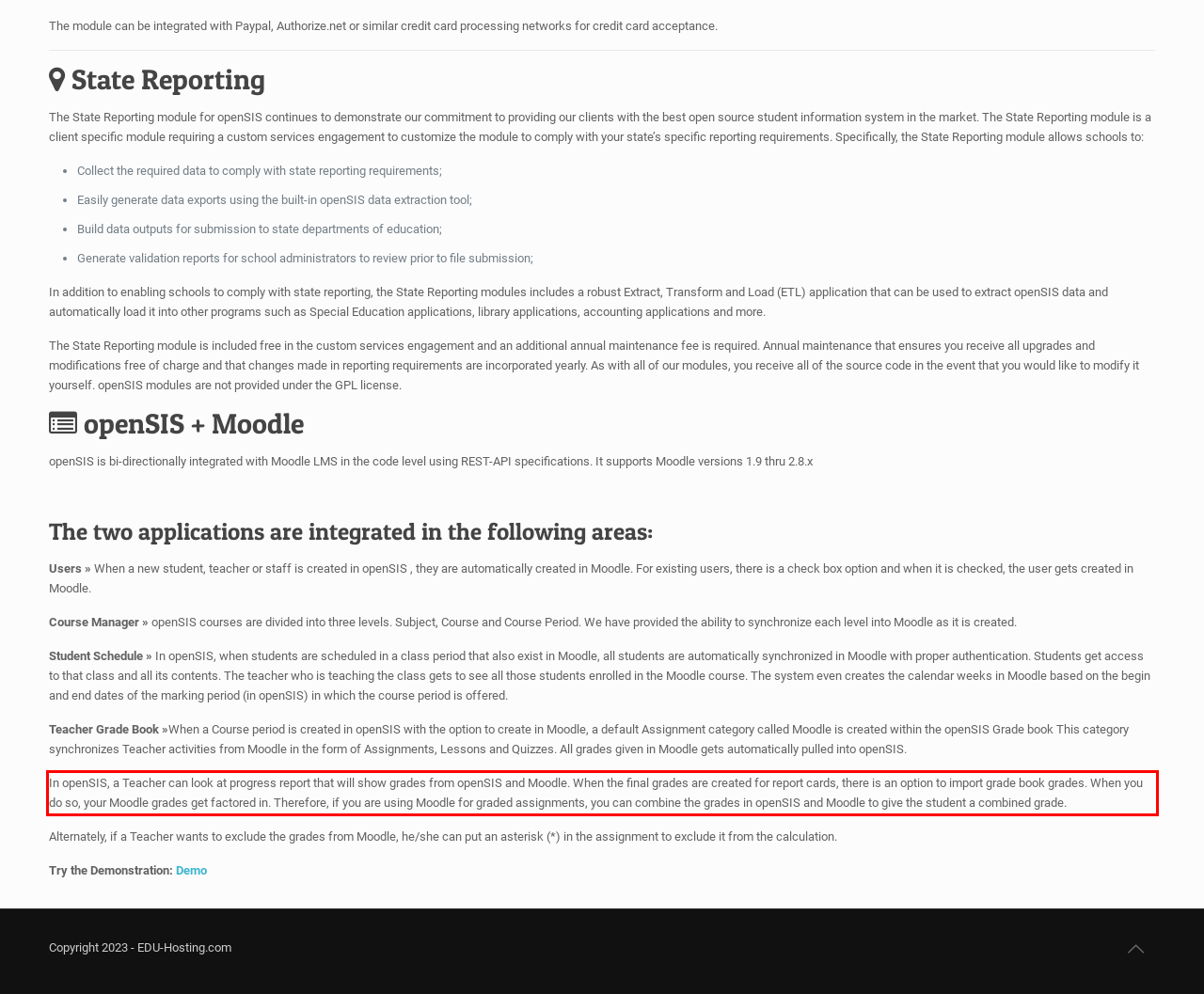Perform OCR on the text inside the red-bordered box in the provided screenshot and output the content.

In openSIS, a Teacher can look at progress report that will show grades from openSIS and Moodle. When the final grades are created for report cards, there is an option to import grade book grades. When you do so, your Moodle grades get factored in. Therefore, if you are using Moodle for graded assignments, you can combine the grades in openSIS and Moodle to give the student a combined grade.